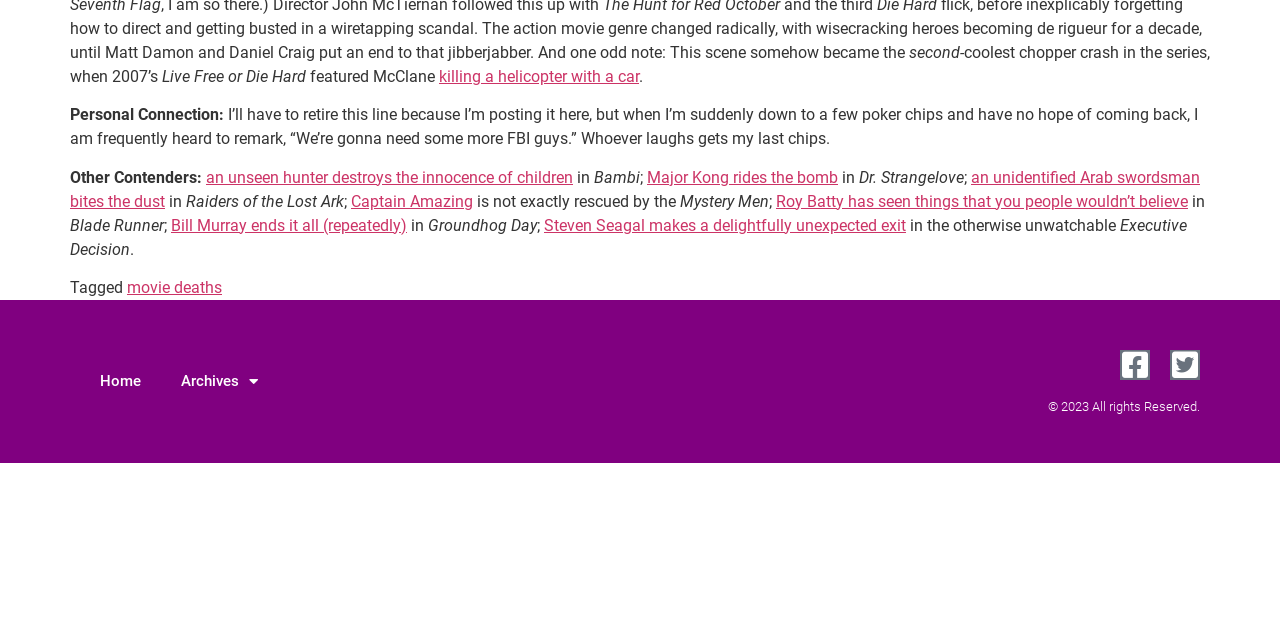Find the bounding box of the UI element described as: "movie deaths". The bounding box coordinates should be given as four float values between 0 and 1, i.e., [left, top, right, bottom].

[0.099, 0.434, 0.173, 0.464]